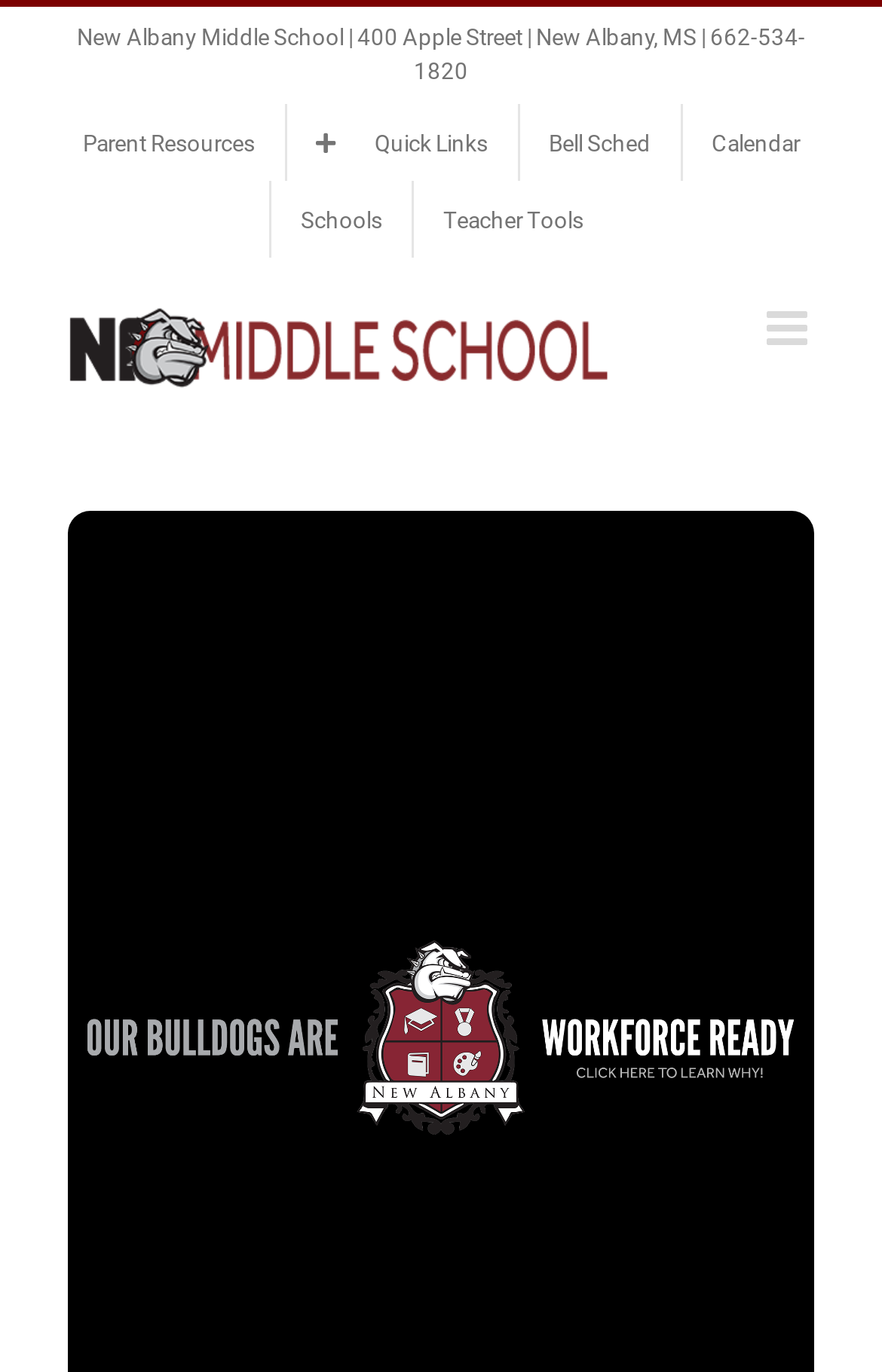Kindly determine the bounding box coordinates for the clickable area to achieve the given instruction: "Visit Parent Resources".

[0.06, 0.076, 0.322, 0.132]